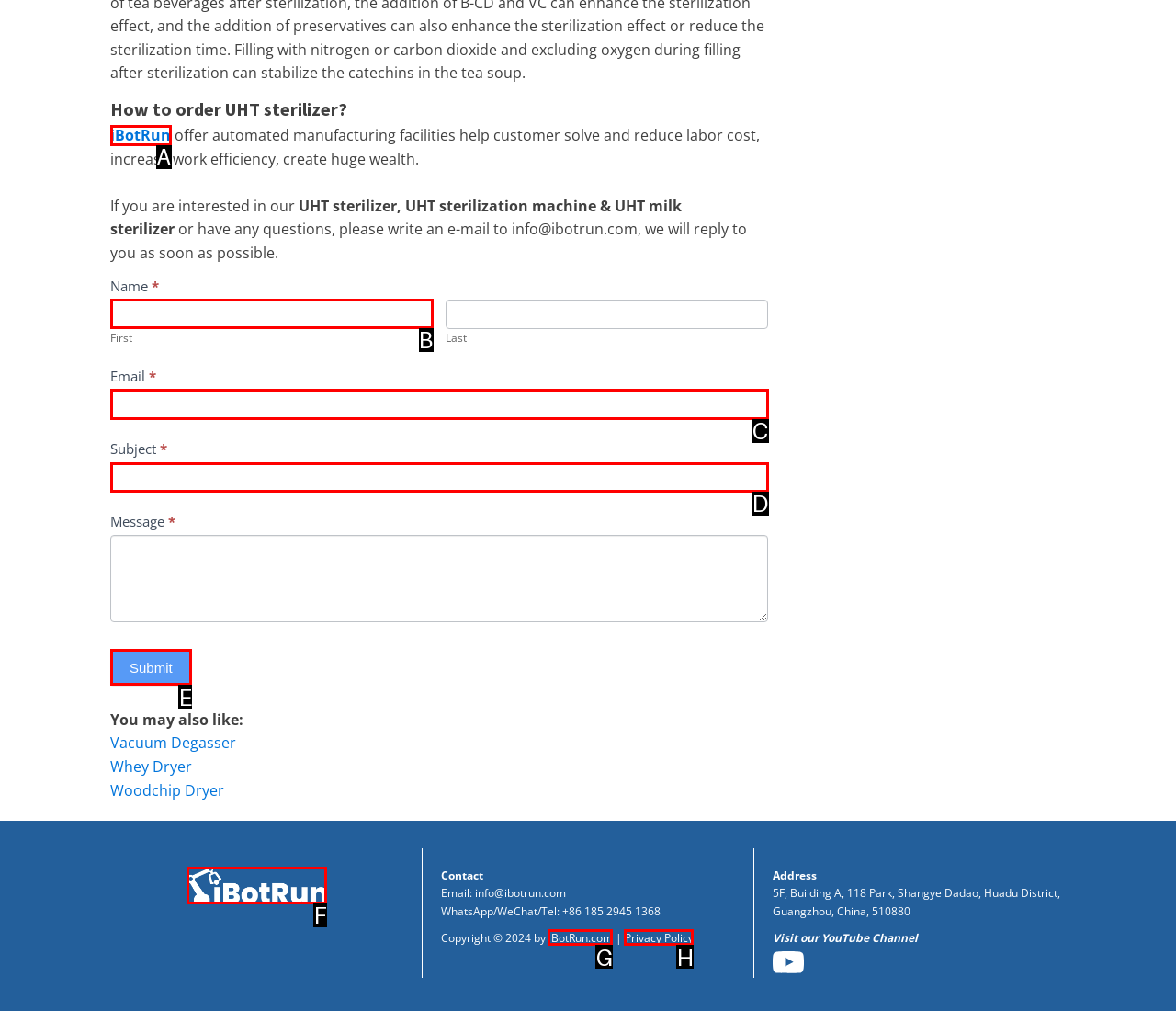Specify which UI element should be clicked to accomplish the task: Enter your name in the 'Name' field. Answer with the letter of the correct choice.

B